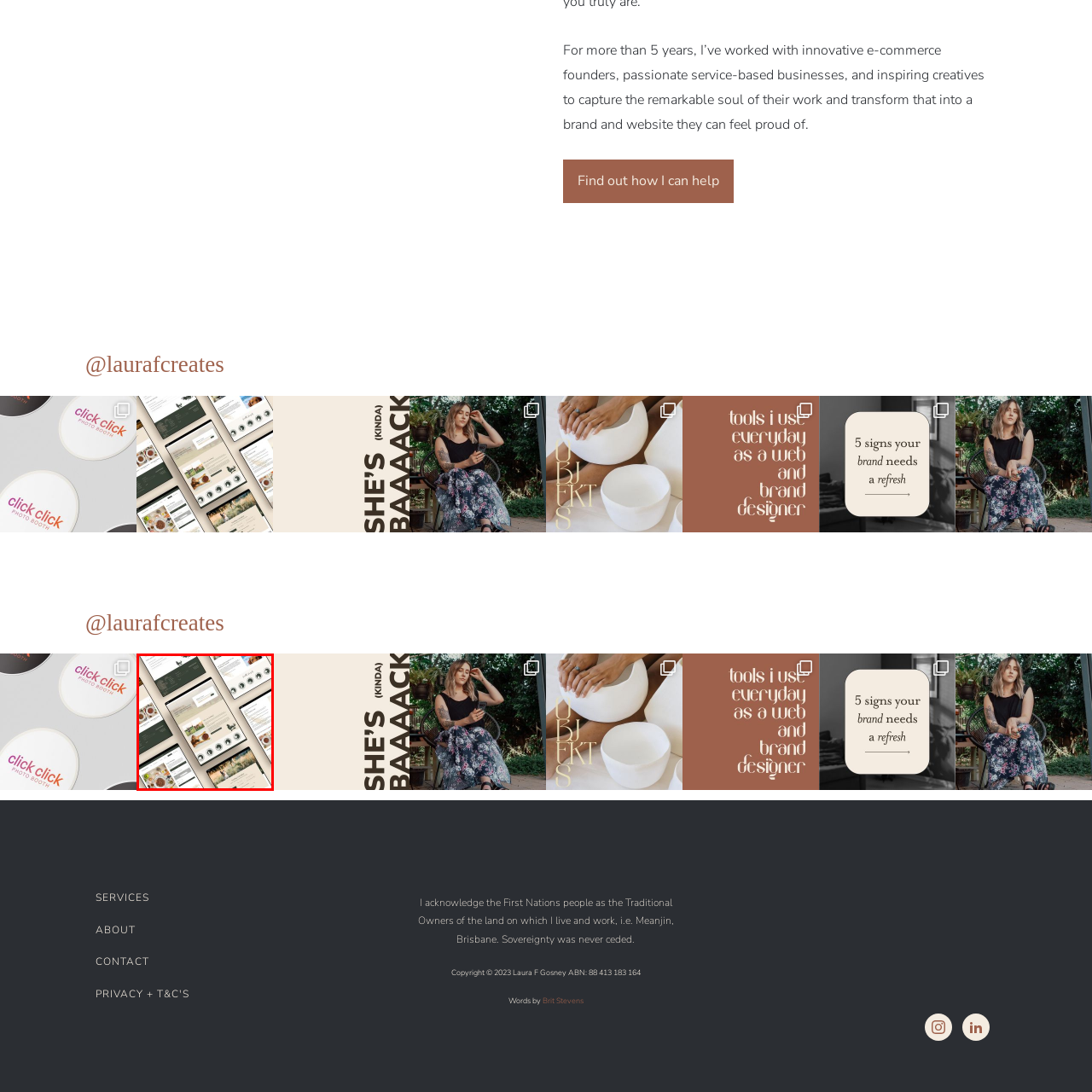Deliver a detailed account of the image that lies within the red box.

This image showcases a meticulously designed grid of key pages from a custom Shopify store created for @oceanforestfarm. Highlighting a blend of earthy tones and engaging visuals, the design reflects the essence of a brand dedicated to high-quality, locally-sourced food for pets. The layout features various sections, each offering an inviting glimpse into the products and values of Ocean Forest Farm, emphasizing a commitment to quality and community. The modern aesthetics, complemented by user-friendly navigation, make it easy for customers to explore the offerings and make informed choices for their furry friends. This project emphasizes a thoughtful approach to branding, focusing on creating a connection with pet owners who value both product quality and a relatable brand story. #ShopifyDesign #PetFoodBrand #Branding #UXUIDesign #OceanForestFarm